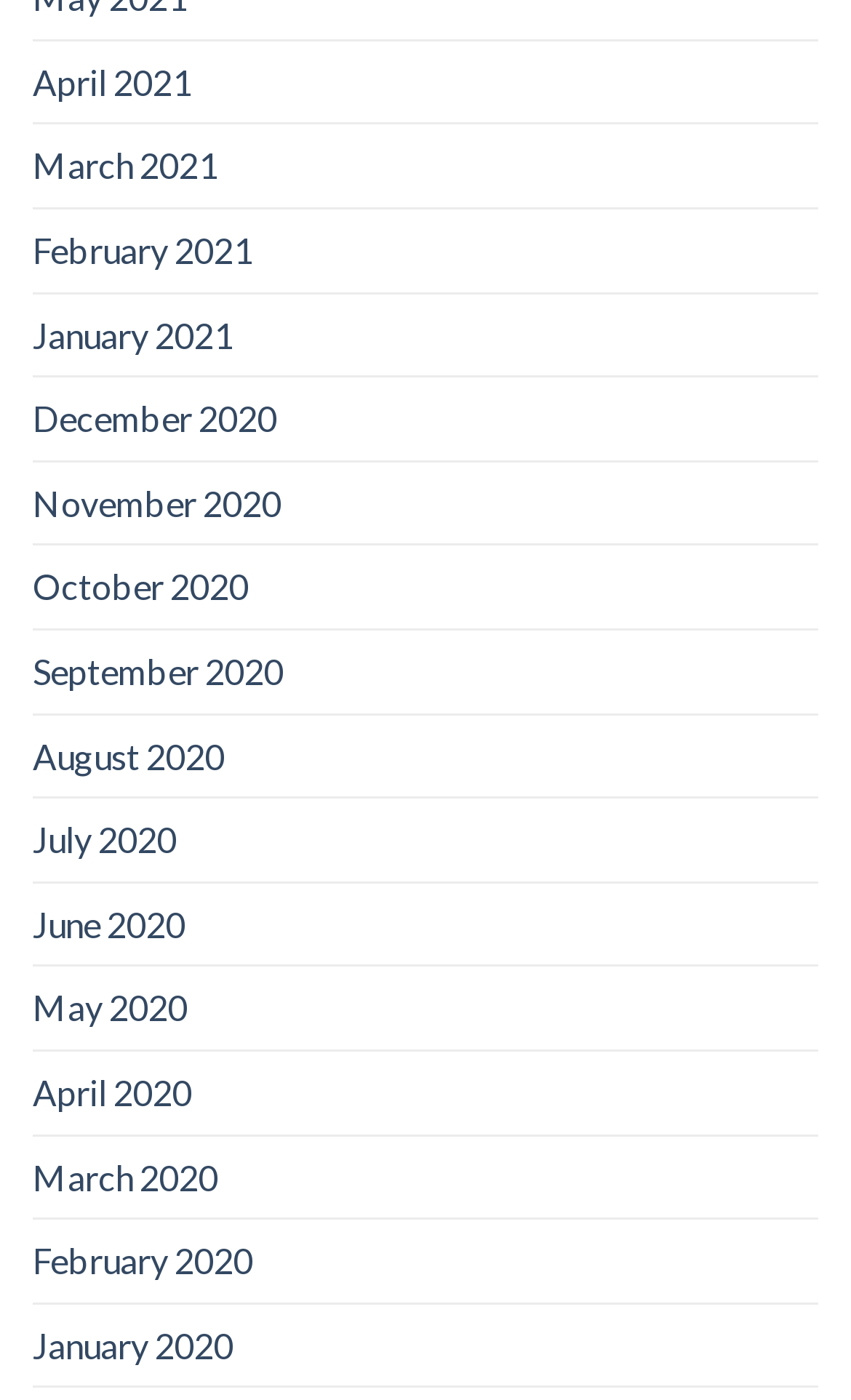What is the most recent month listed?
Give a one-word or short phrase answer based on the image.

April 2021